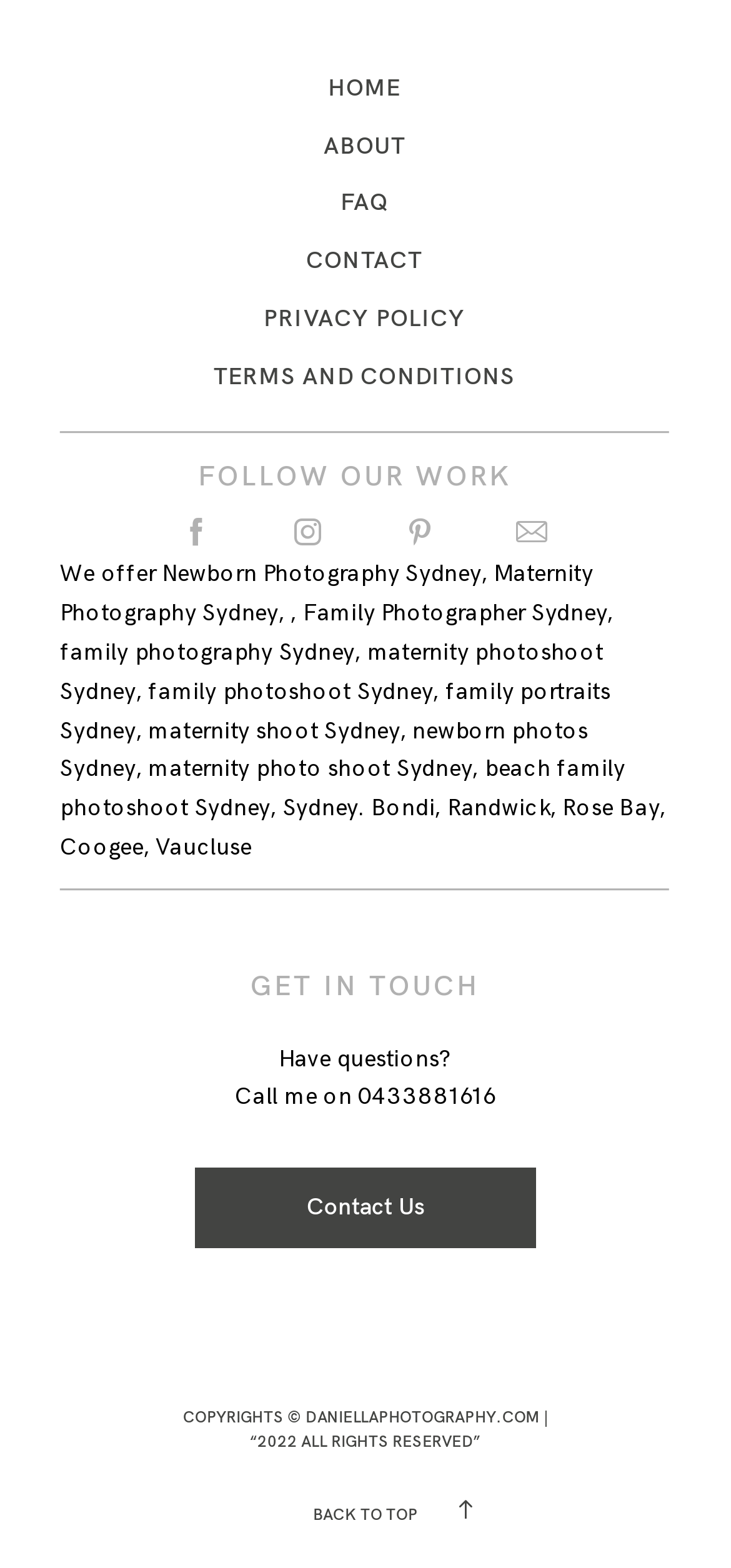Determine the bounding box coordinates for the clickable element to execute this instruction: "Click on the HOME link". Provide the coordinates as four float numbers between 0 and 1, i.e., [left, top, right, bottom].

[0.448, 0.046, 0.548, 0.066]